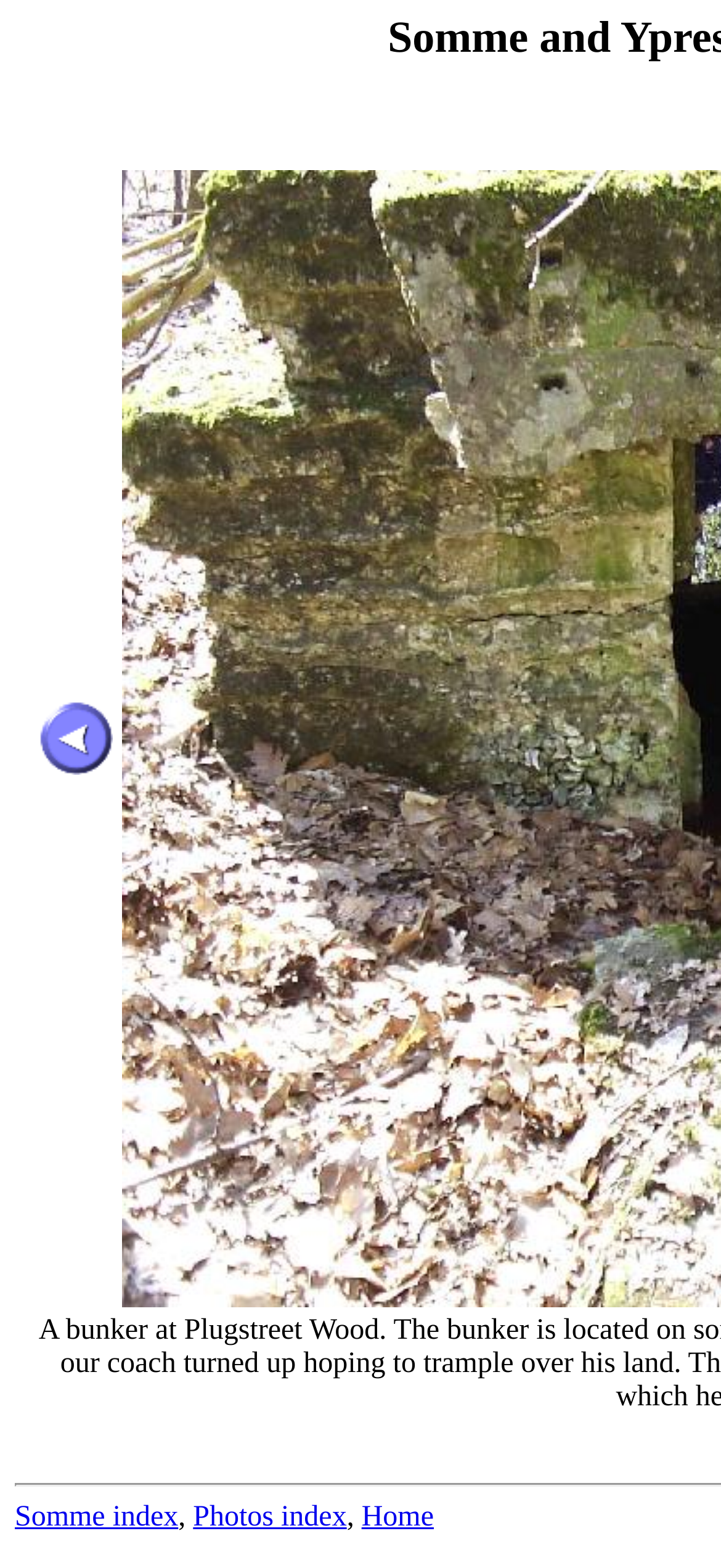Is the page focused on a specific person's photos?
Could you give a comprehensive explanation in response to this question?

The meta description 'Dean's photos' and the presence of an image on the page suggest that the page is focused on displaying photos, specifically those belonging to someone named Dean.